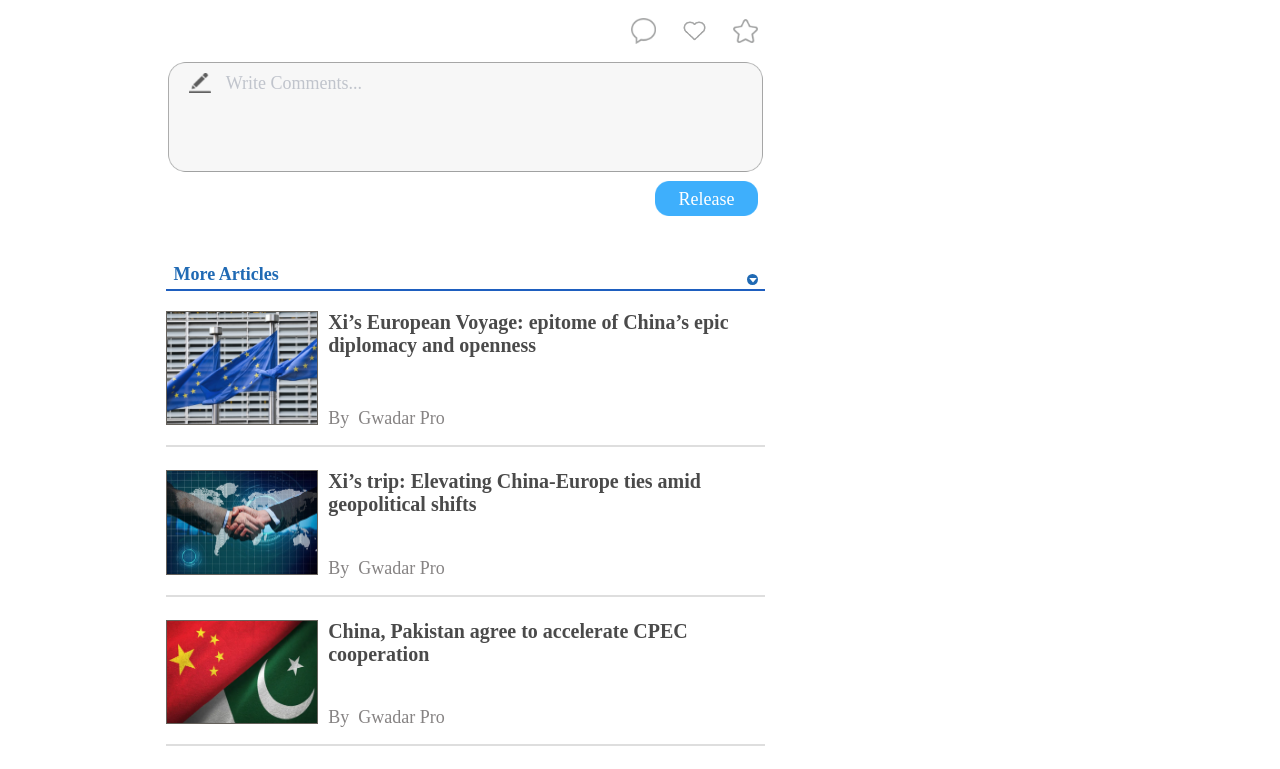Pinpoint the bounding box coordinates of the element you need to click to execute the following instruction: "Click the 'Release' button". The bounding box should be represented by four float numbers between 0 and 1, in the format [left, top, right, bottom].

[0.511, 0.236, 0.592, 0.282]